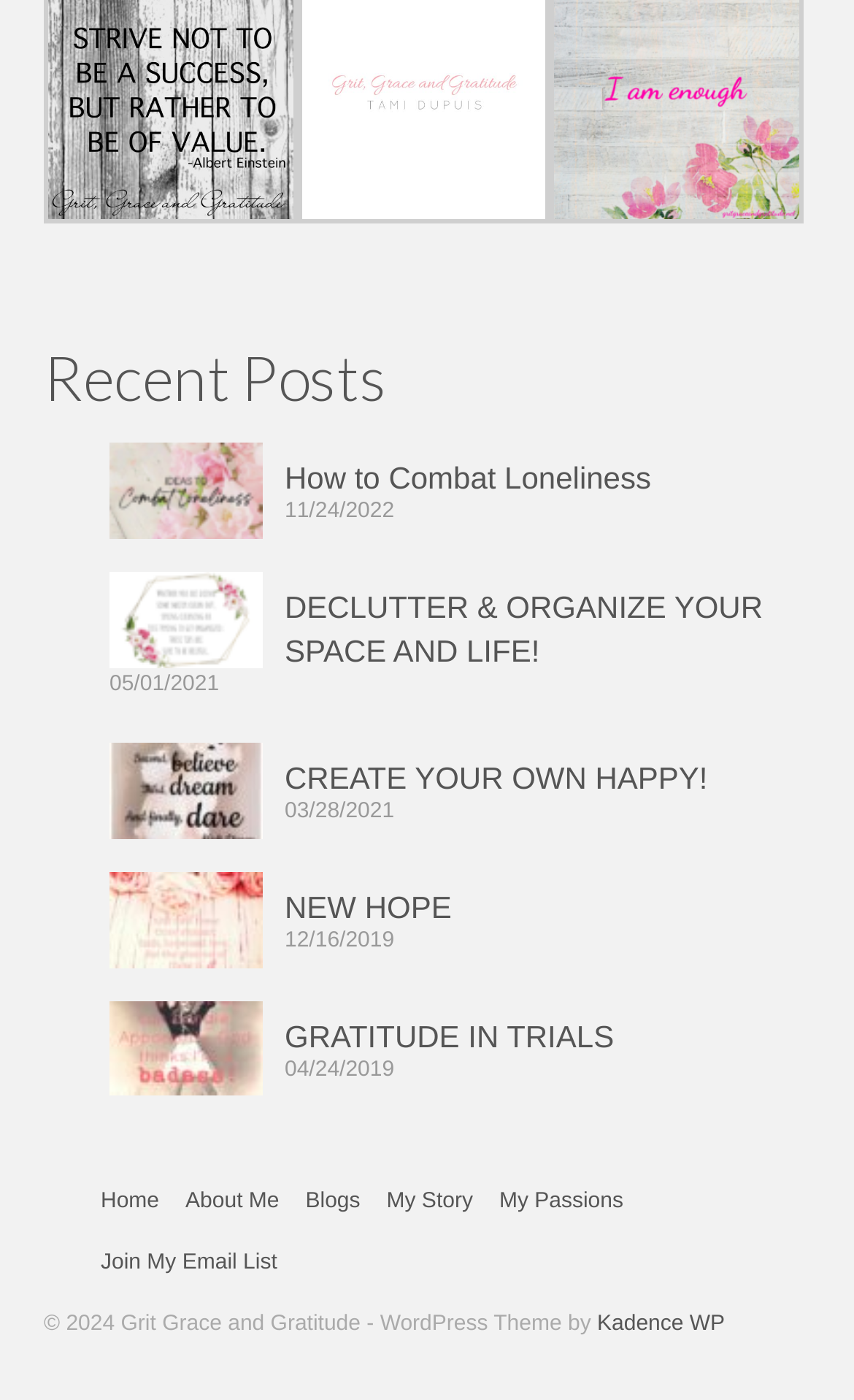Determine the bounding box coordinates of the area to click in order to meet this instruction: "click on the 'How to Combat Loneliness' link".

[0.128, 0.317, 0.949, 0.357]